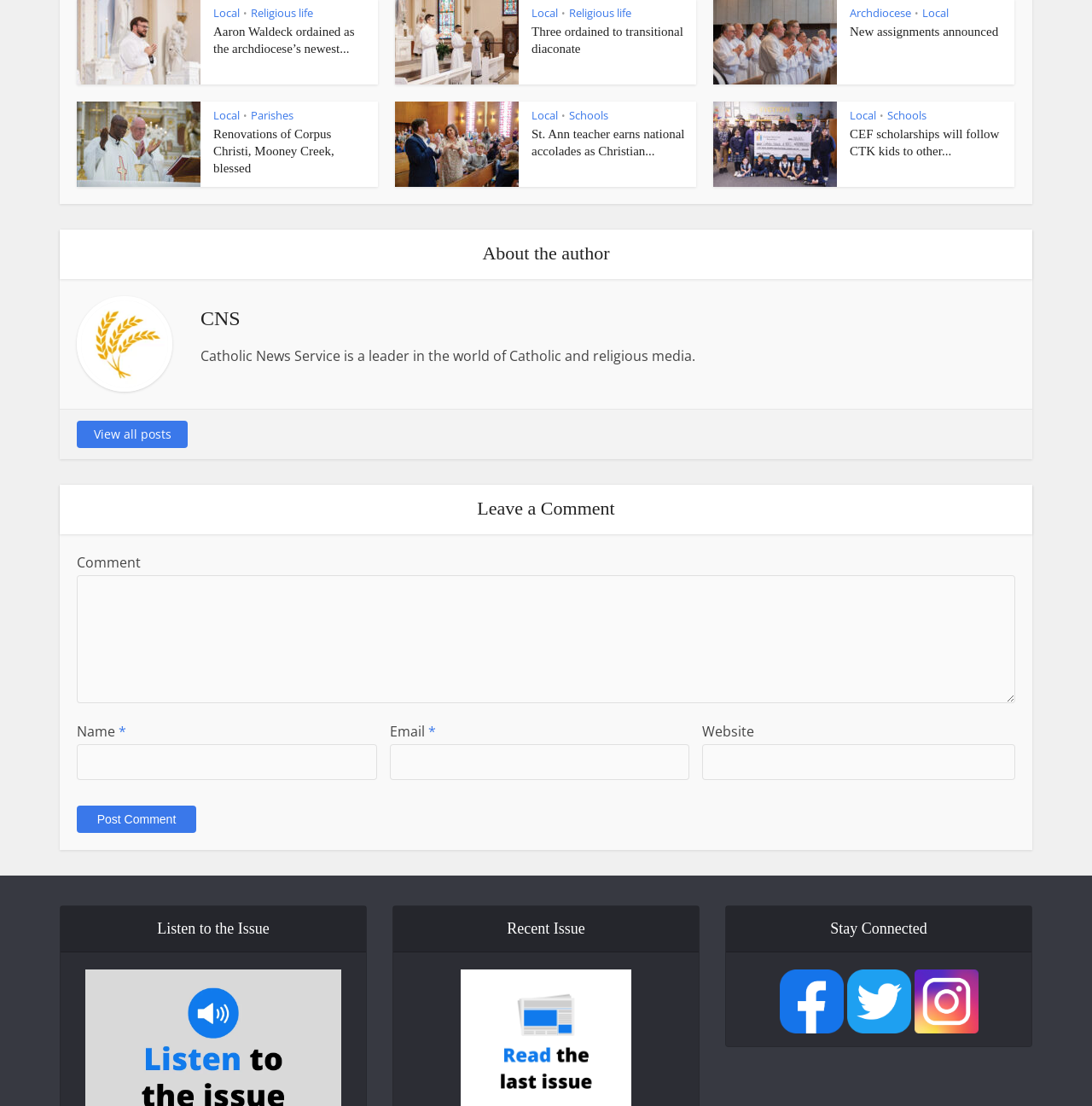How many social media links are at the bottom of the webpage? Please answer the question using a single word or phrase based on the image.

3